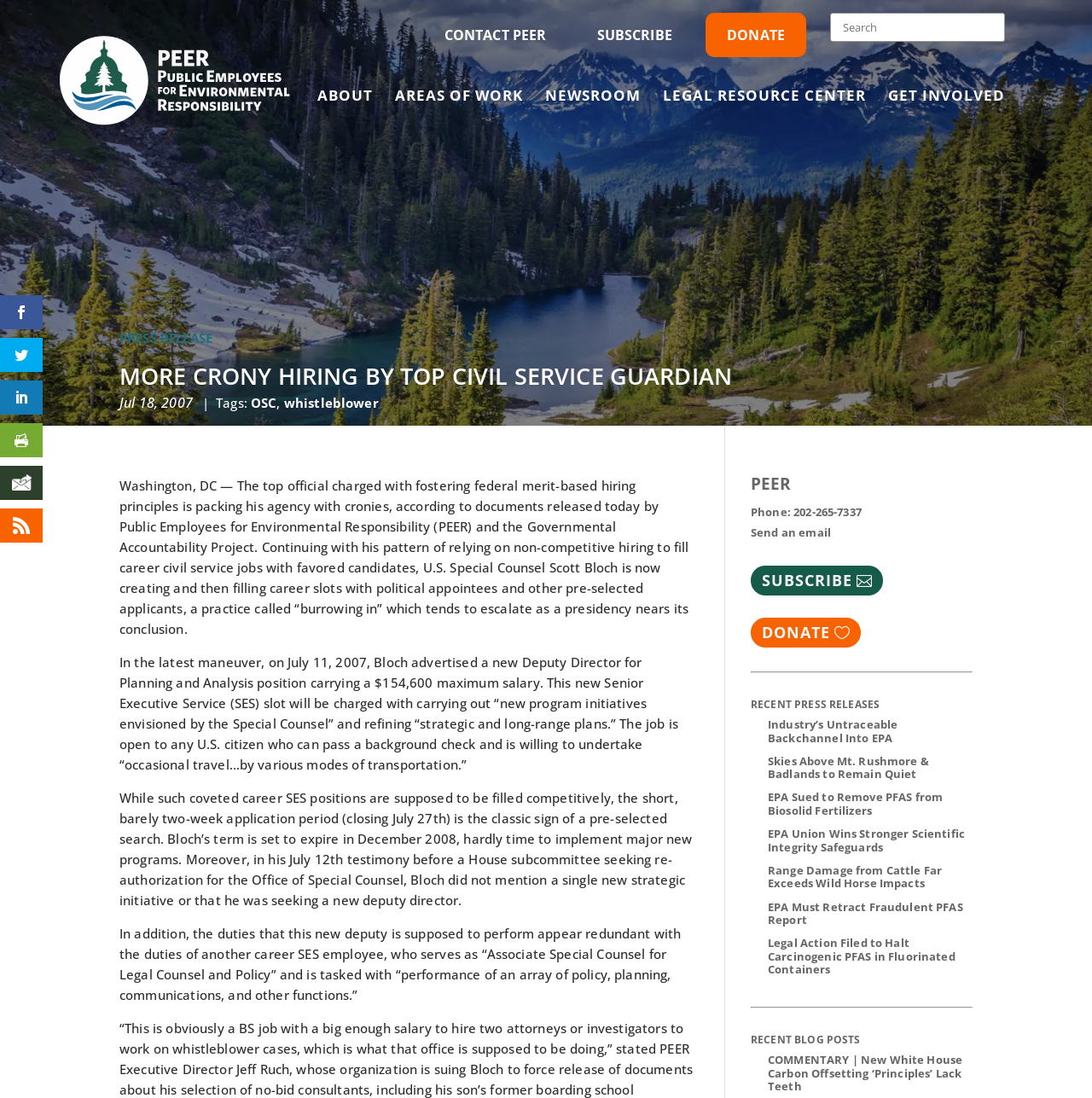Consider the image and give a detailed and elaborate answer to the question: 
What is the purpose of the search box?

The search box has a label 'Search for:' and is located at the top of the webpage, suggesting that its purpose is to allow users to search for content on the webpage.